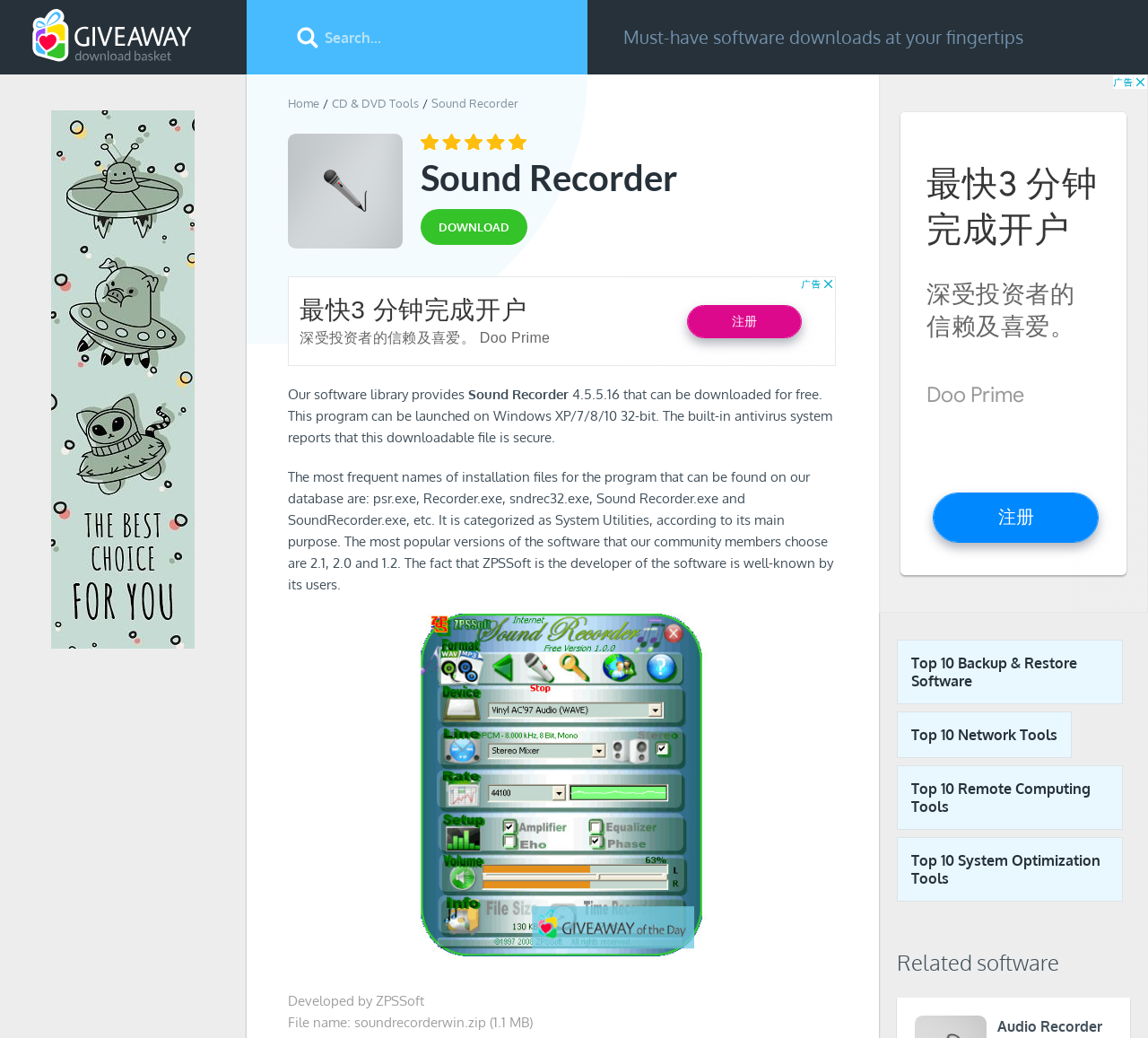Identify the bounding box coordinates of the area that should be clicked in order to complete the given instruction: "Vote in the poll". The bounding box coordinates should be four float numbers between 0 and 1, i.e., [left, top, right, bottom].

None